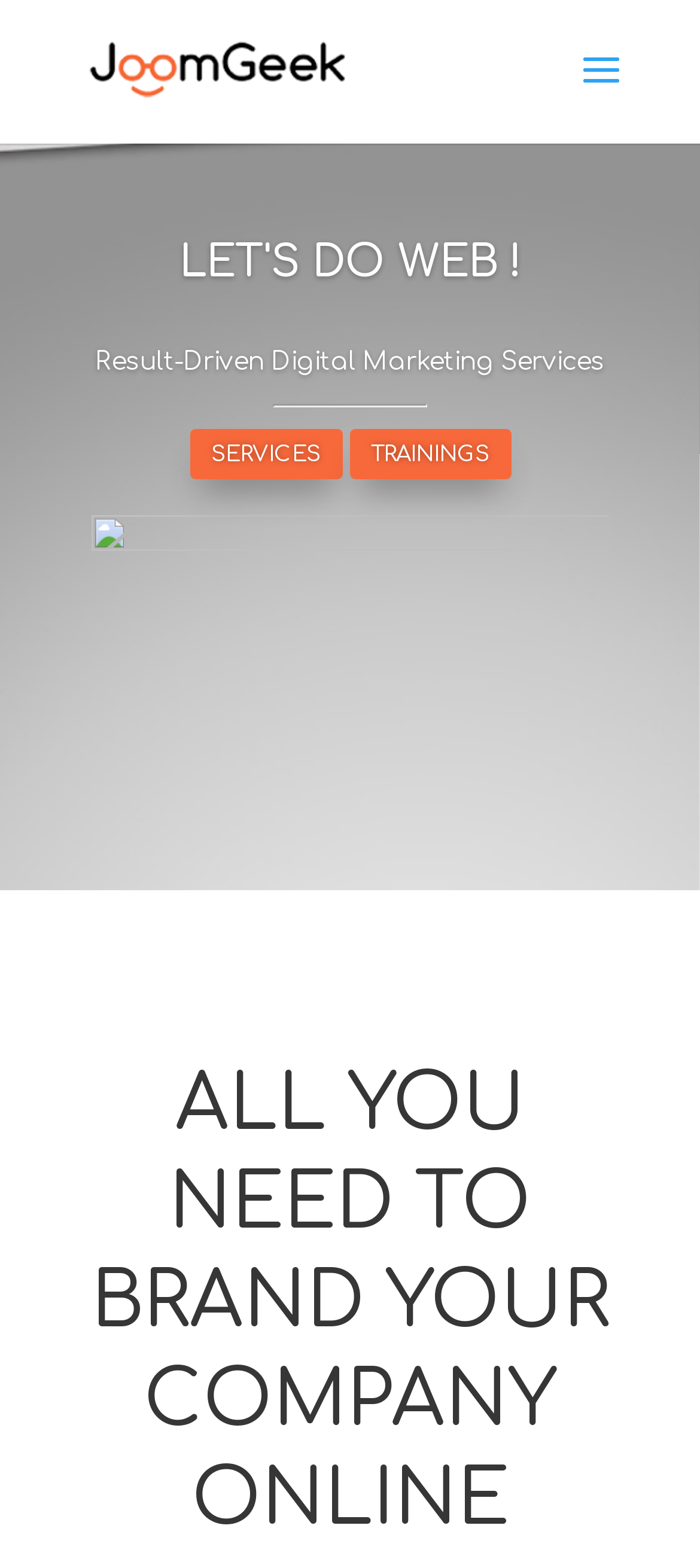Answer with a single word or phrase: 
What is the tone of the webpage?

Professional